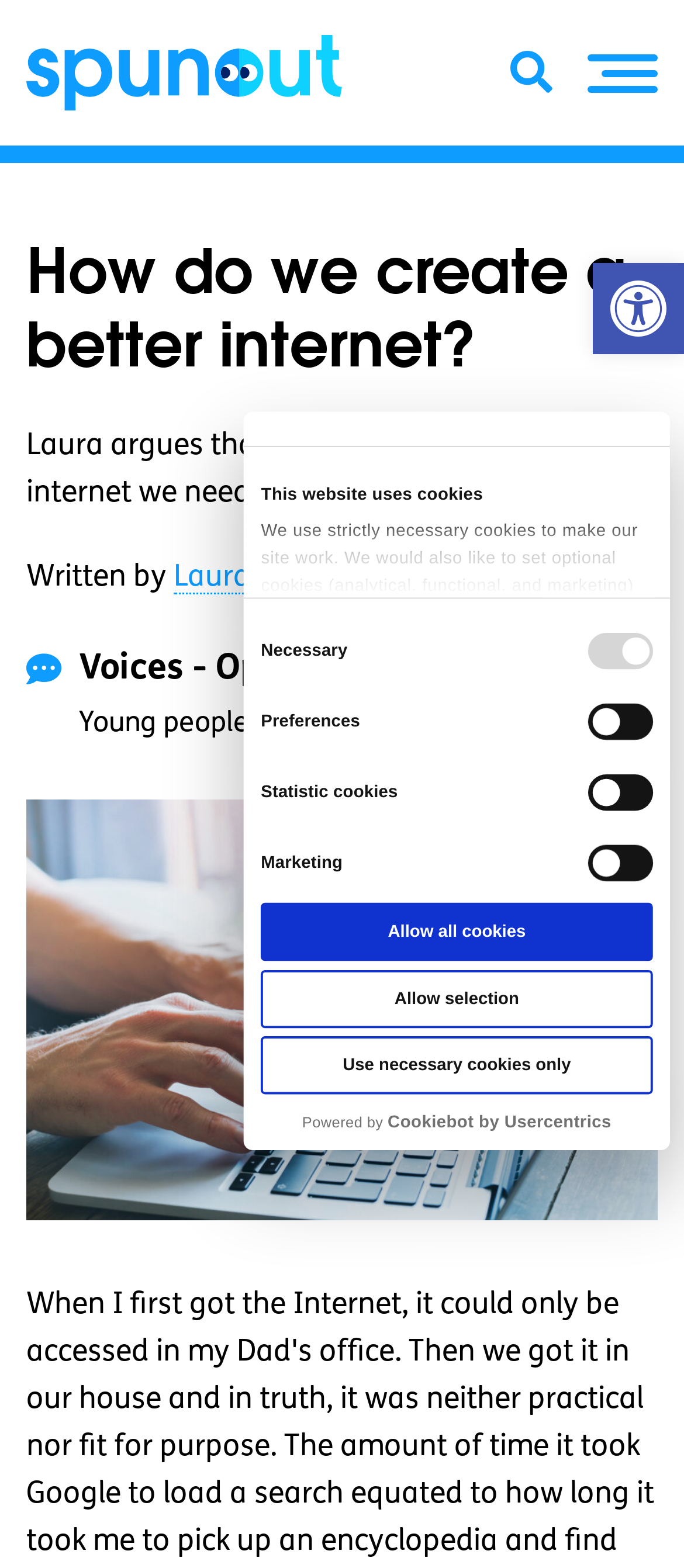Respond to the following question with a brief word or phrase:
What is the name of the author of the article?

Laura Gaynor